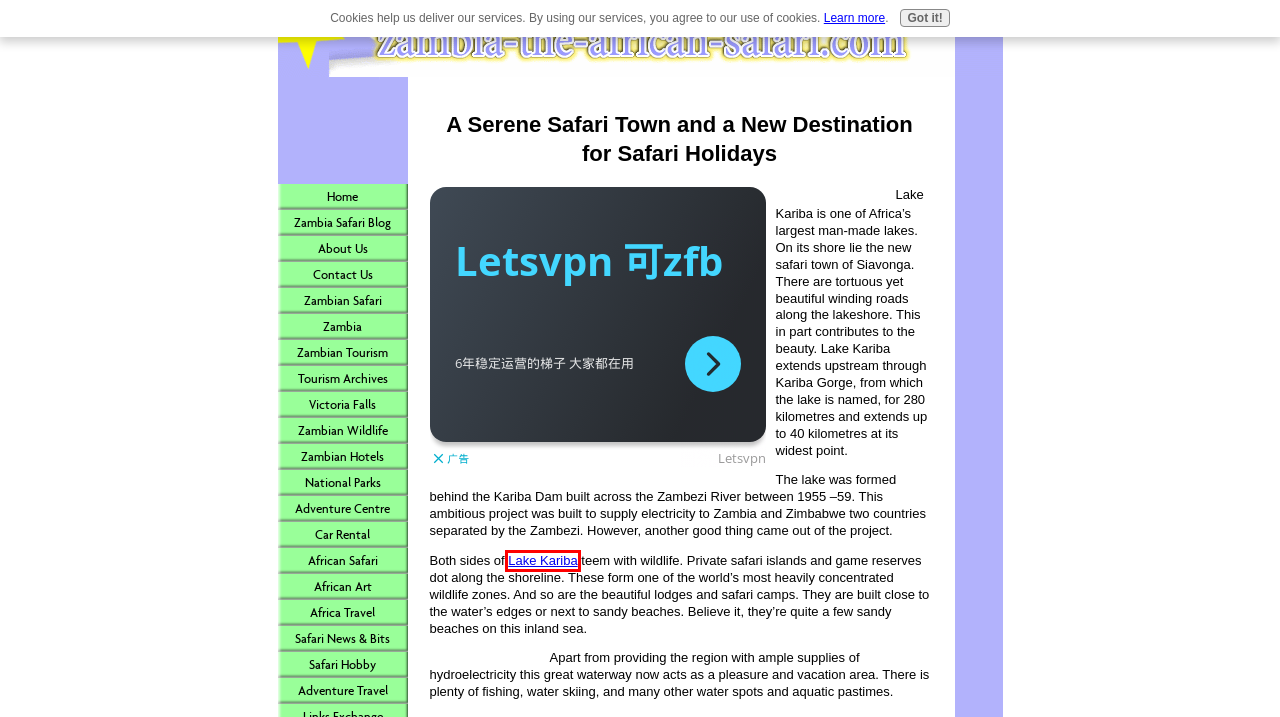Examine the screenshot of the webpage, which includes a red bounding box around an element. Choose the best matching webpage description for the page that will be displayed after clicking the element inside the red bounding box. Here are the candidates:
A. Site Search
B. Zambia, the African Adventure Travel
C. Zambia the Latest Africa Travel
D. Lake Kariba, the New Safari Potential
E. What Is RSS?
F. About Us and Zambia Safaris
G. Zambia African Art Safari
H. Yahoo

D